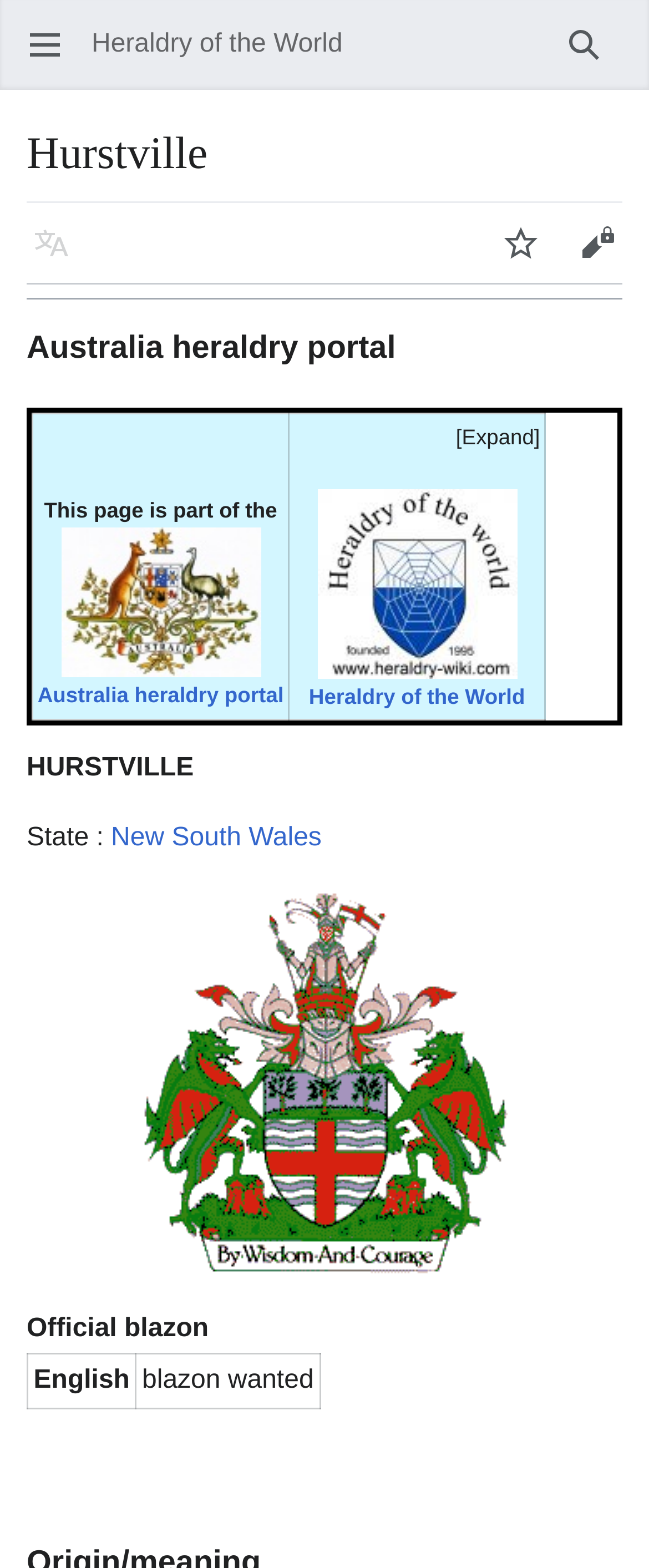Provide a short answer using a single word or phrase for the following question: 
What is the name of the heraldry portal?

Australia heraldry portal